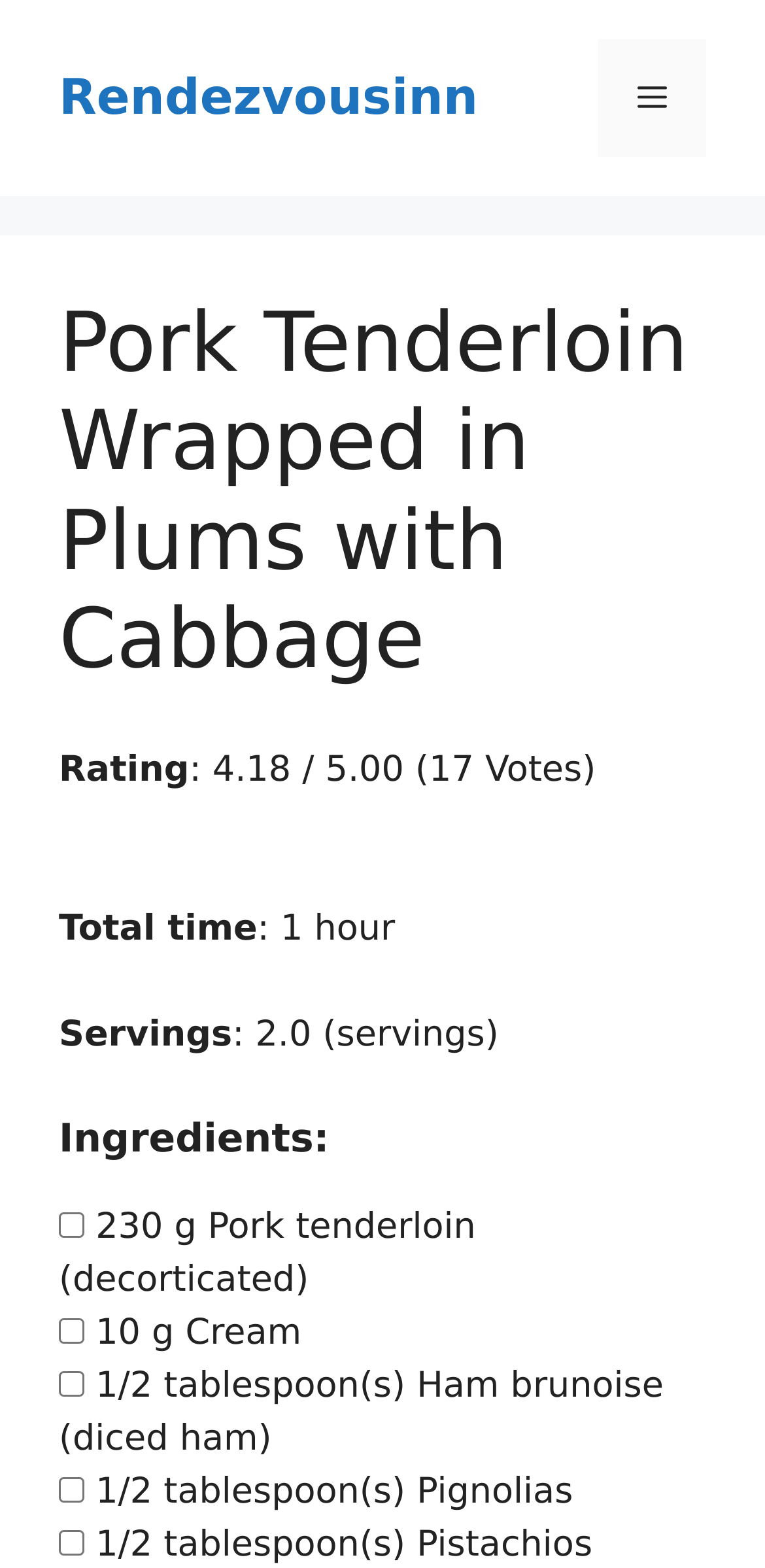Please provide a one-word or phrase answer to the question: 
What is the first ingredient in the recipe?

Pork tenderloin